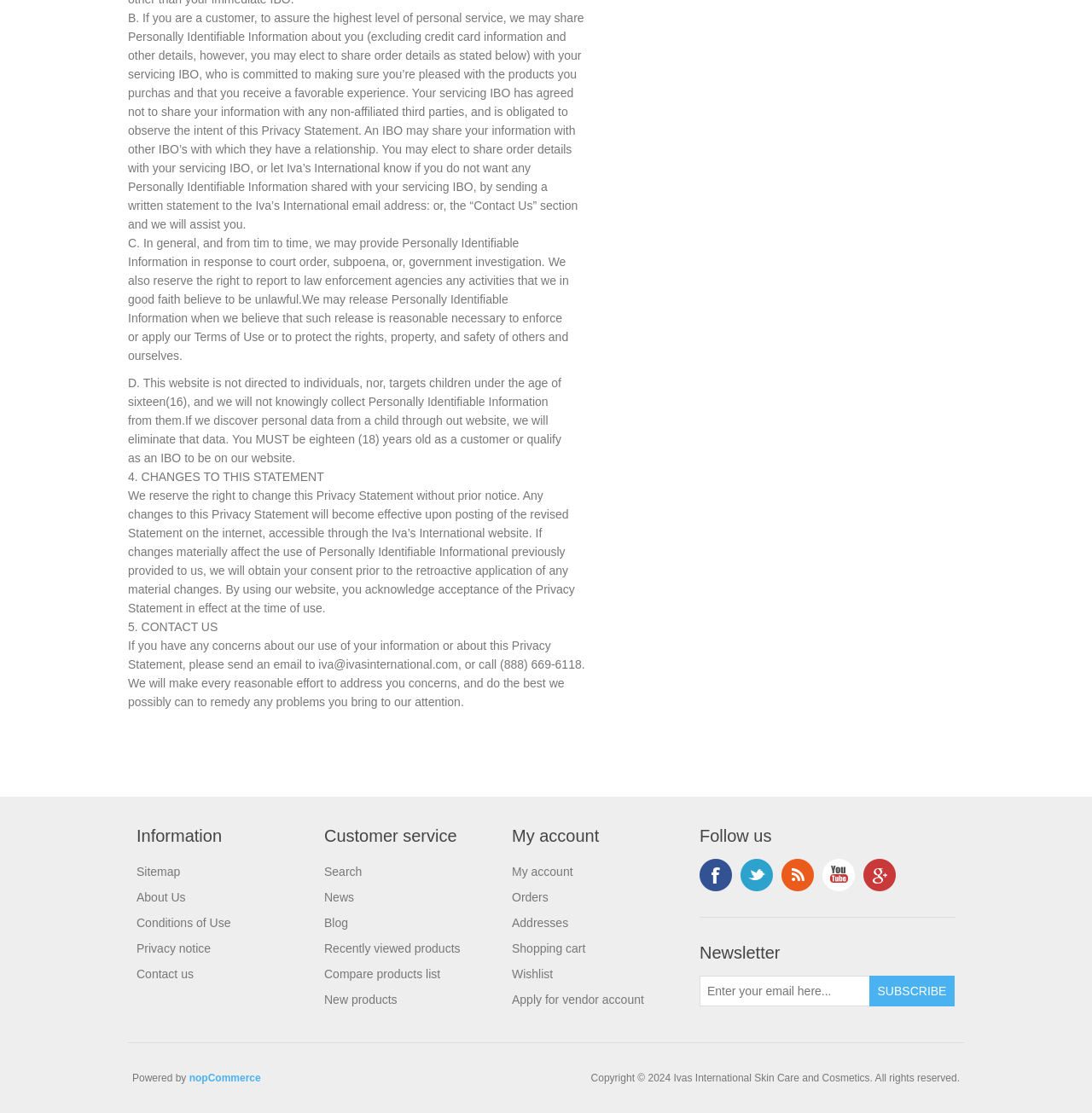Using the description "name="NewsletterEmail" placeholder="Enter your email here..."", locate and provide the bounding box of the UI element.

[0.641, 0.877, 0.797, 0.904]